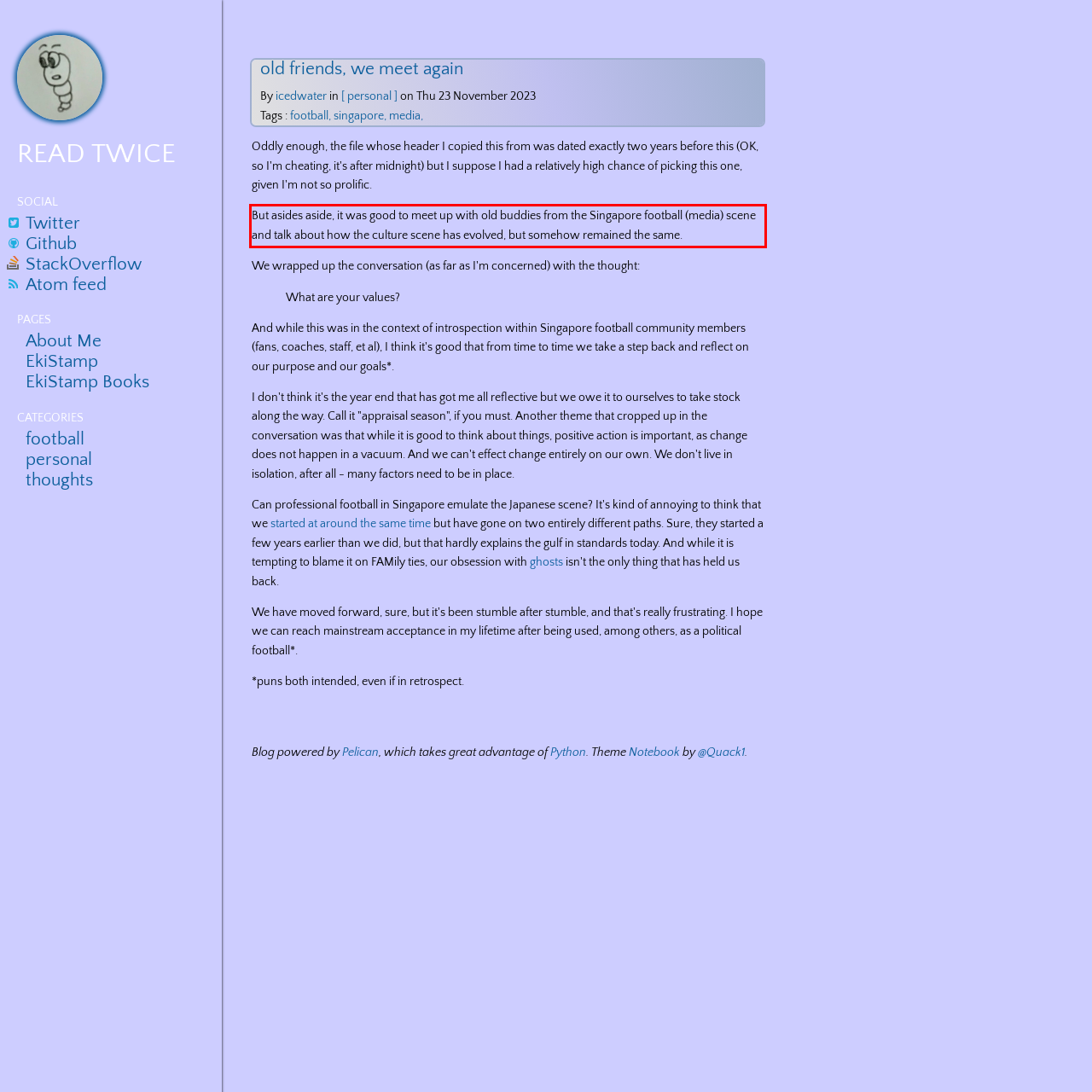Please perform OCR on the UI element surrounded by the red bounding box in the given webpage screenshot and extract its text content.

But asides aside, it was good to meet up with old buddies from the Singapore football (media) scene and talk about how the culture scene has evolved, but somehow remained the same.